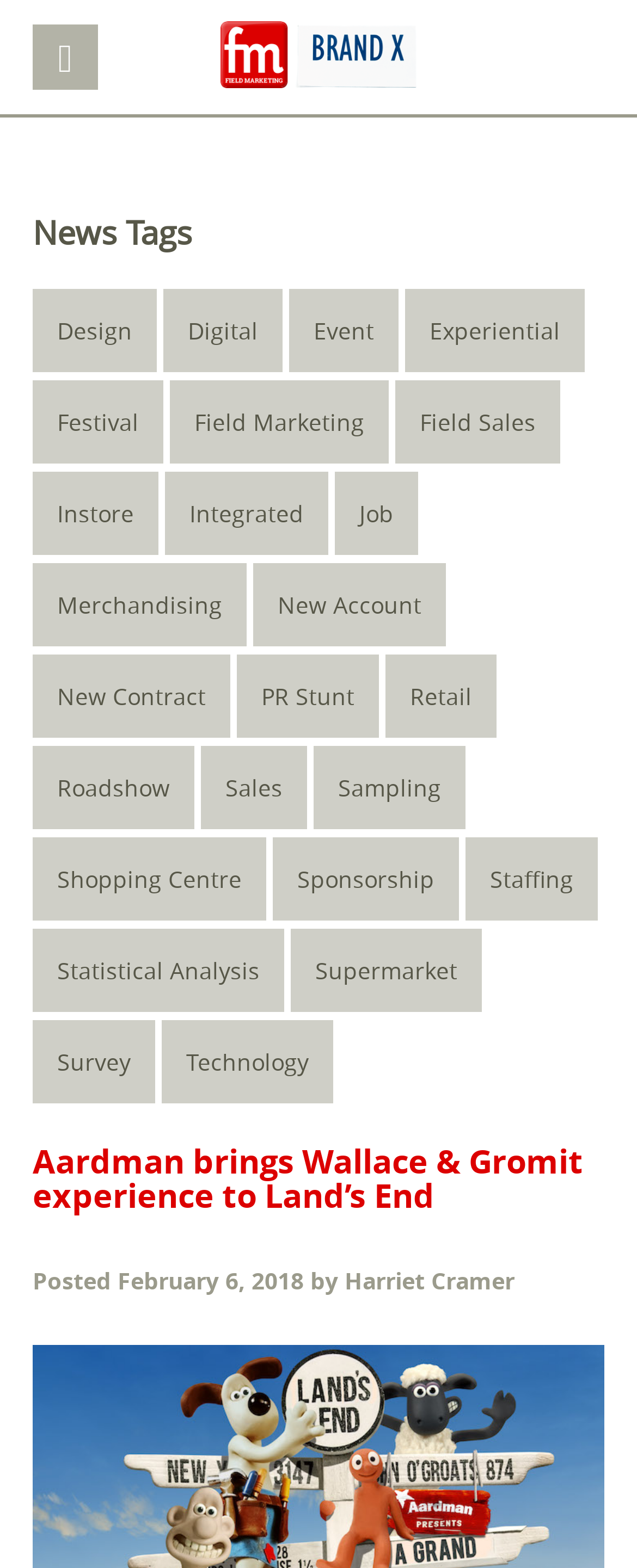What is the category with the most items?
Refer to the image and answer the question using a single word or phrase.

Event